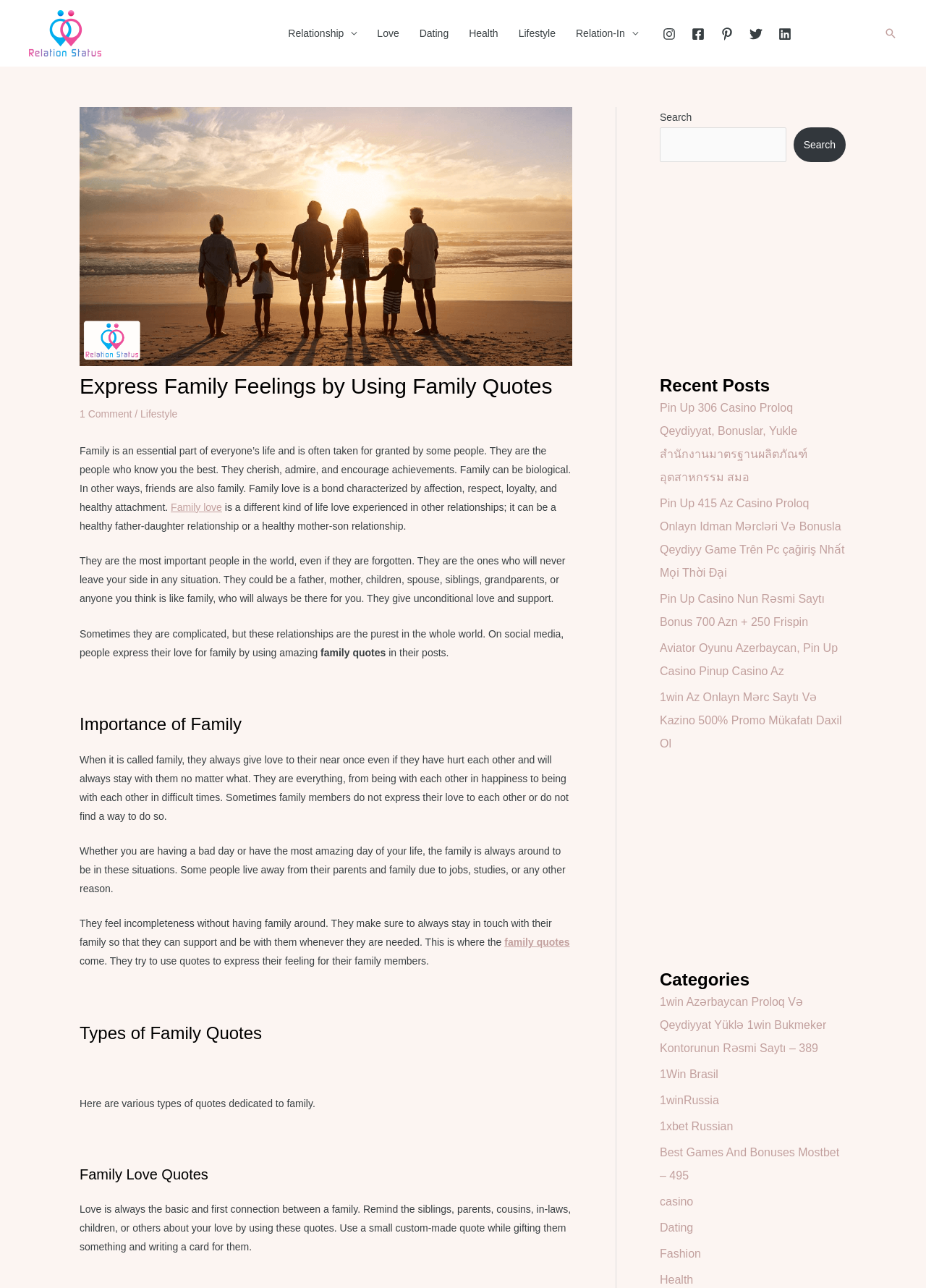What is the title of the first article on this webpage?
Provide a one-word or short-phrase answer based on the image.

Express Family Feelings by Using Family Quotes